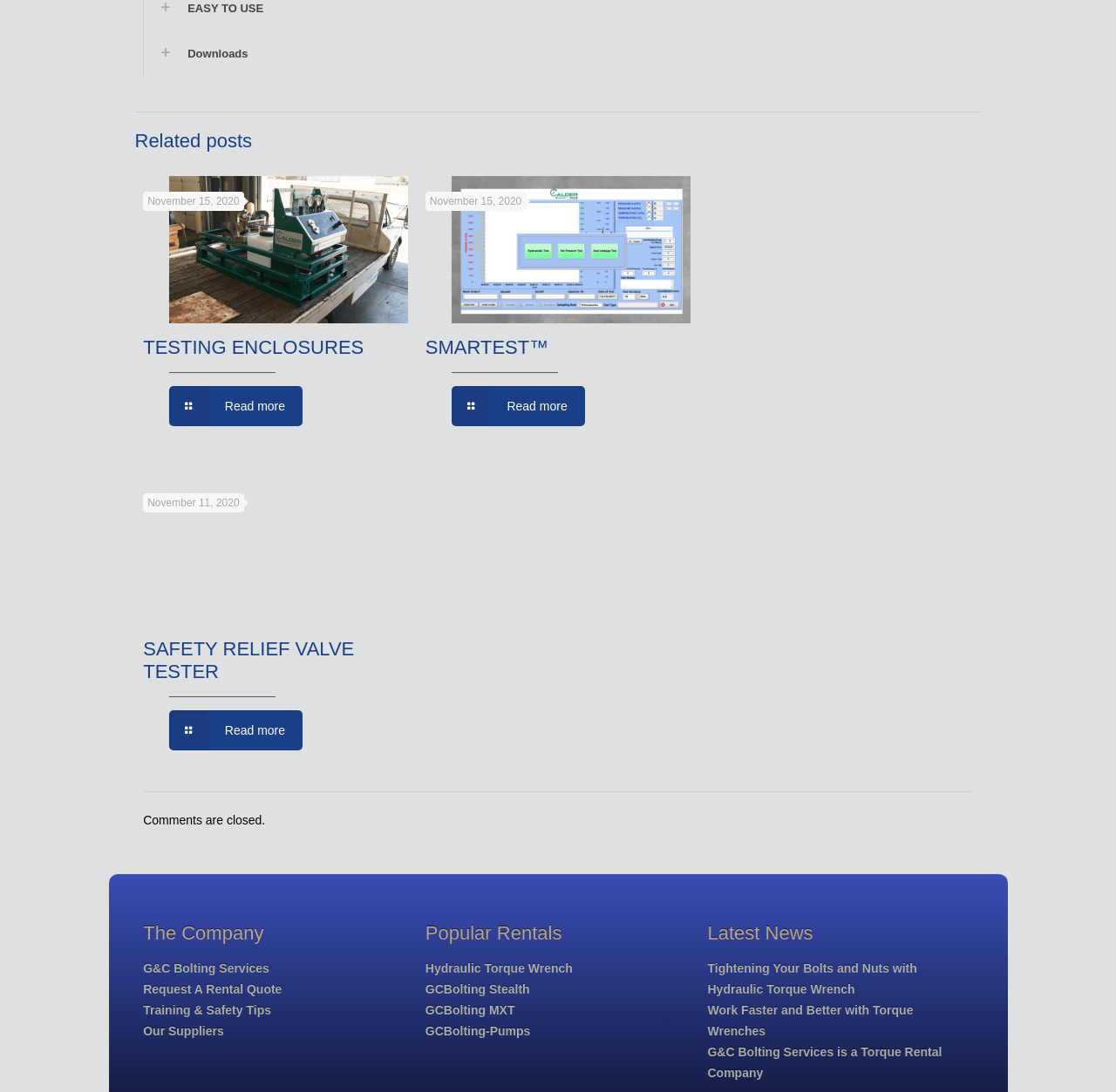Can you show the bounding box coordinates of the region to click on to complete the task described in the instruction: "Check out the latest news on Tightening Your Bolts and Nuts with Hydraulic Torque Wrench"?

[0.634, 0.88, 0.822, 0.912]